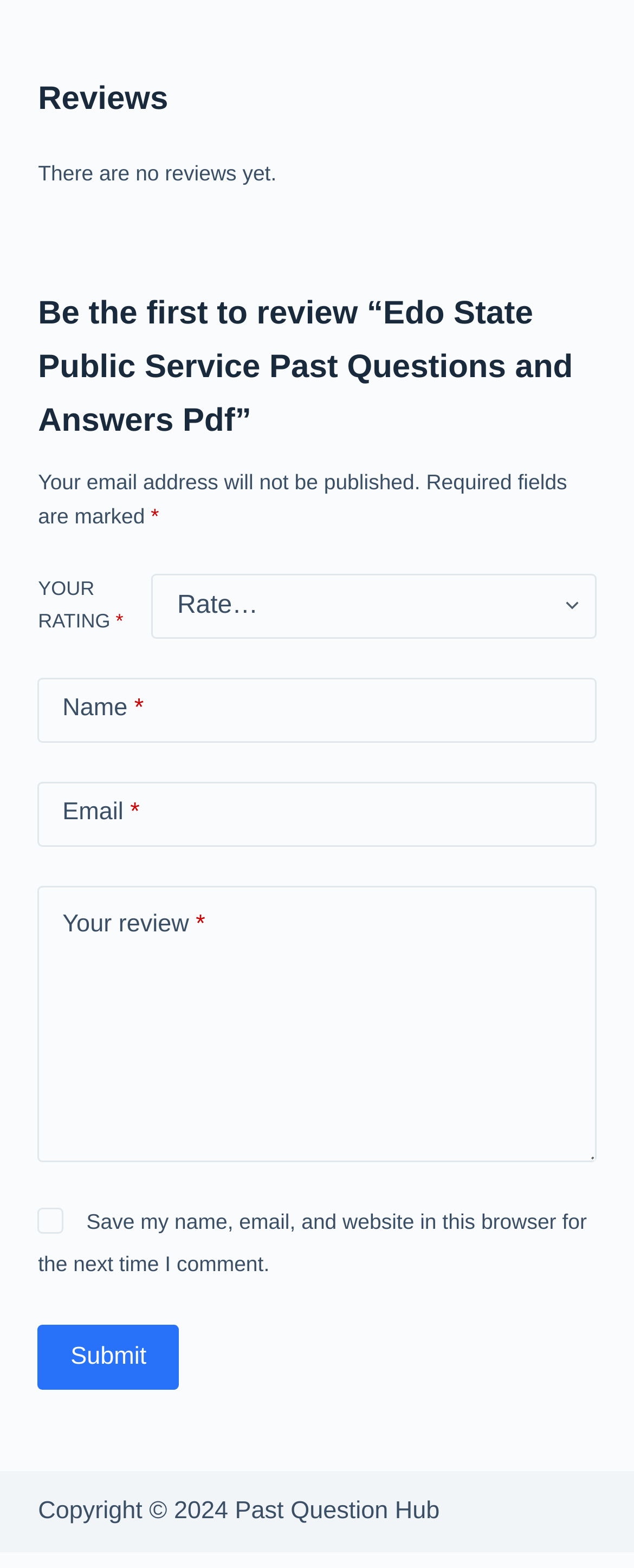Using the provided description parent_node: Email name="email", find the bounding box coordinates for the UI element. Provide the coordinates in (top-left x, top-left y, bottom-right x, bottom-right y) format, ensuring all values are between 0 and 1.

[0.06, 0.522, 0.94, 0.563]